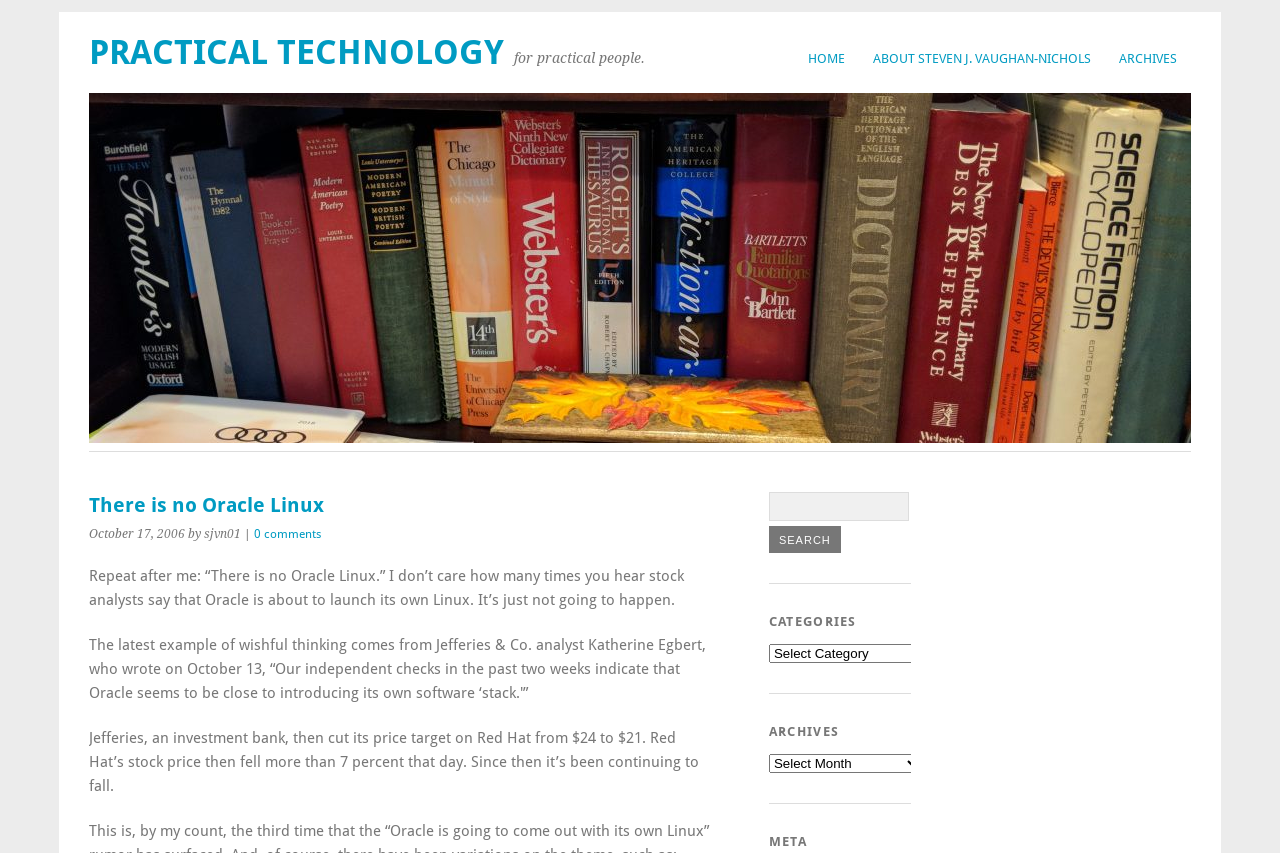What is the name of the author of the article?
Carefully examine the image and provide a detailed answer to the question.

The author's name can be found in the article section, where it says 'by sjvn01' next to the date 'October 17, 2006'.